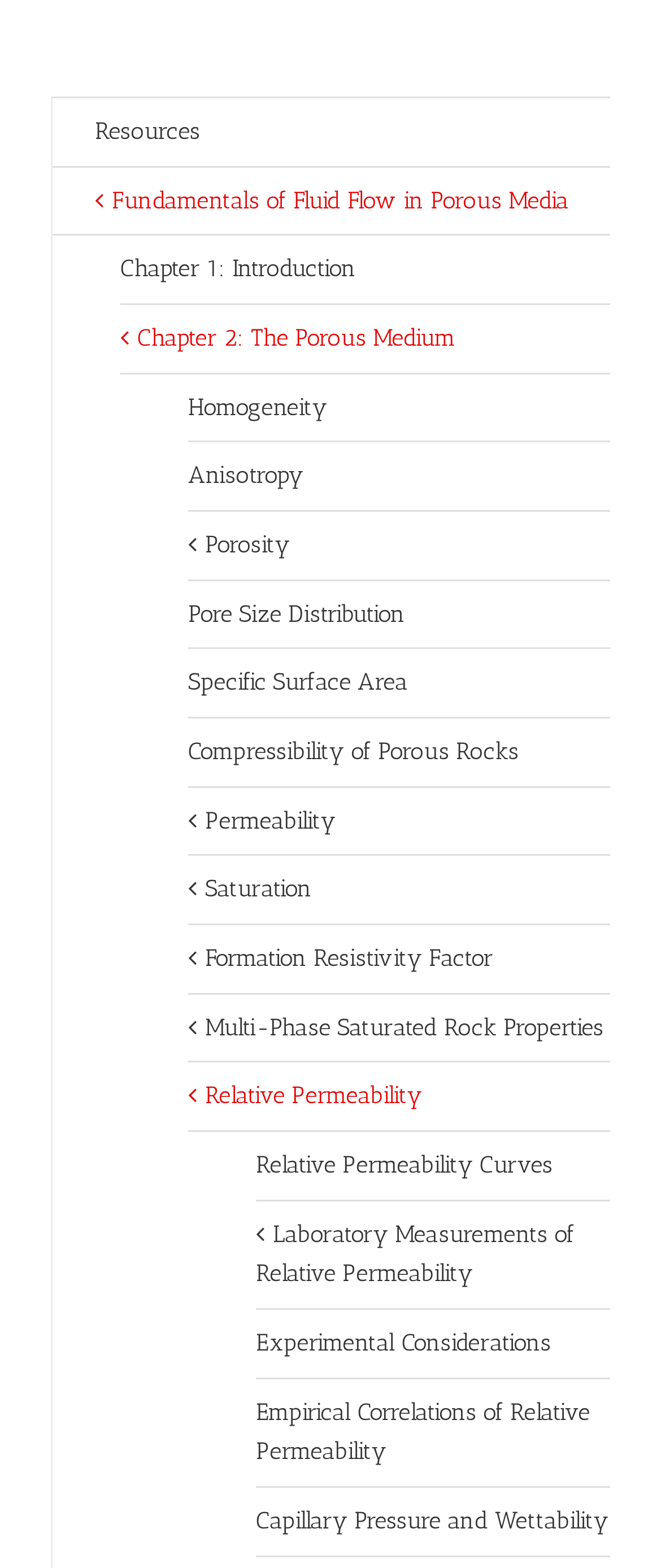Please provide a one-word or short phrase answer to the question:
What is the topic of the link with the highest y2 coordinate?

Capillary Pressure and Wettability